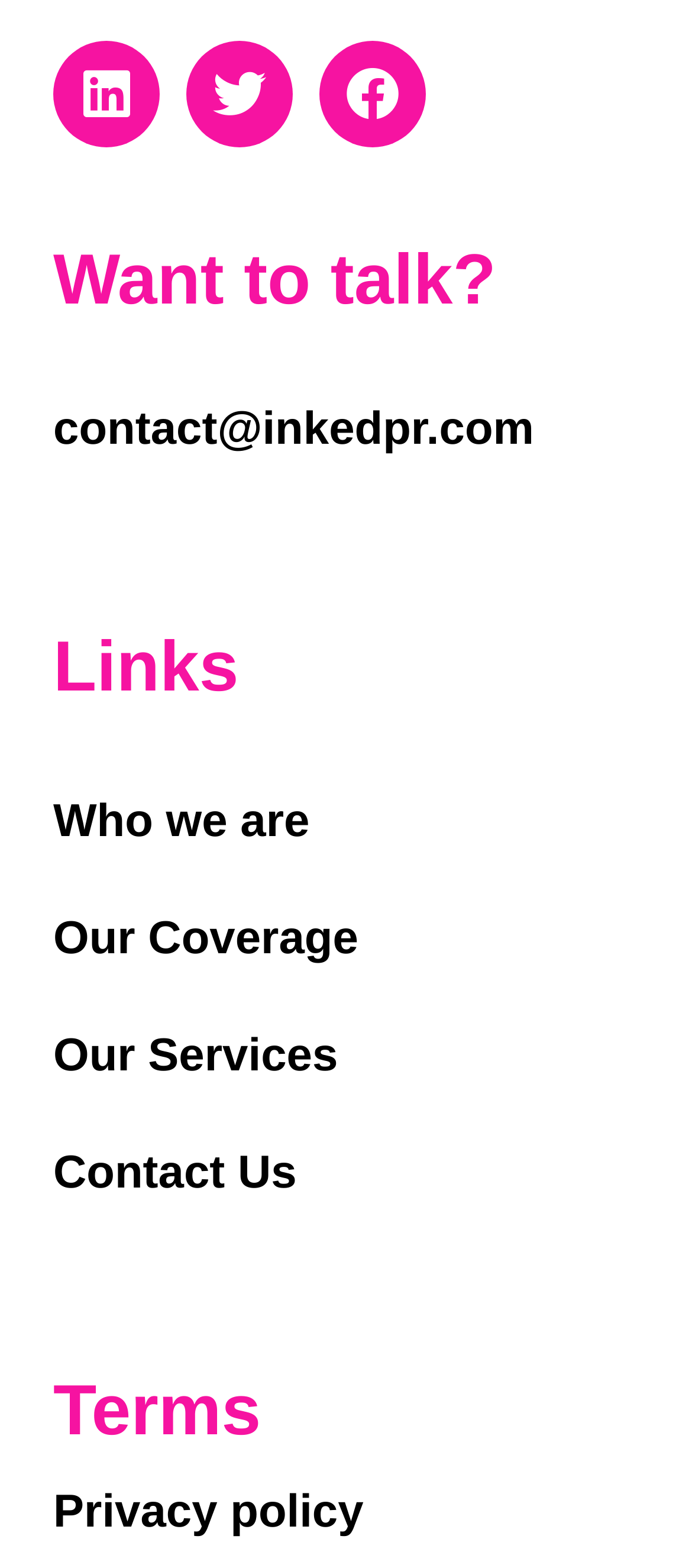Using the provided description: "Linkedin", find the bounding box coordinates of the corresponding UI element. The output should be four float numbers between 0 and 1, in the format [left, top, right, bottom].

[0.077, 0.027, 0.231, 0.094]